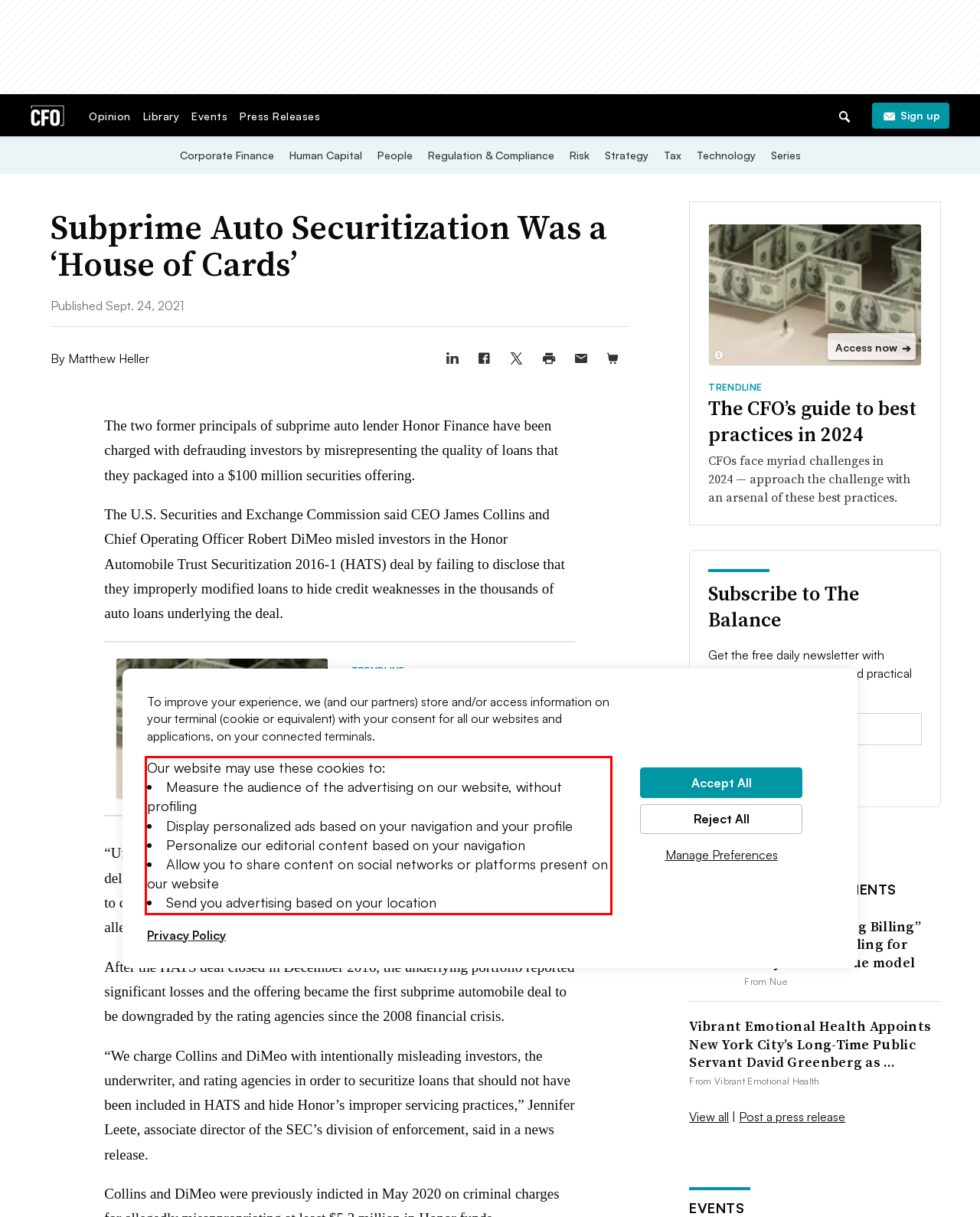Given a screenshot of a webpage containing a red rectangle bounding box, extract and provide the text content found within the red bounding box.

Our website may use these cookies to: Measure the audience of the advertising on our website, without profiling Display personalized ads based on your navigation and your profile Personalize our editorial content based on your navigation Allow you to share content on social networks or platforms present on our website Send you advertising based on your location